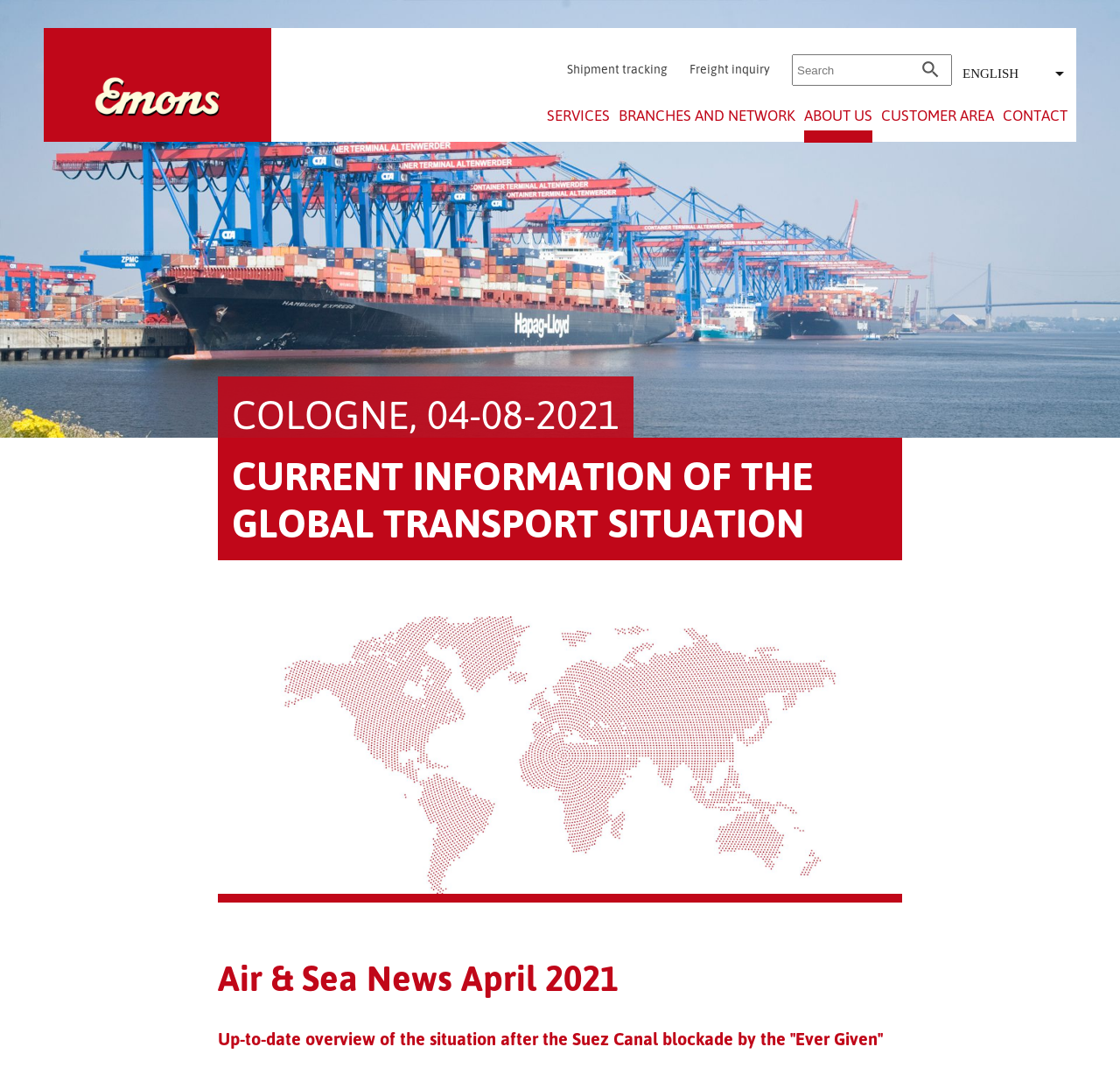Please determine the primary heading and provide its text.

COLOGNE, 04-08-2021
CURRENT INFORMATION OF THE GLOBAL TRANSPORT SITUATION